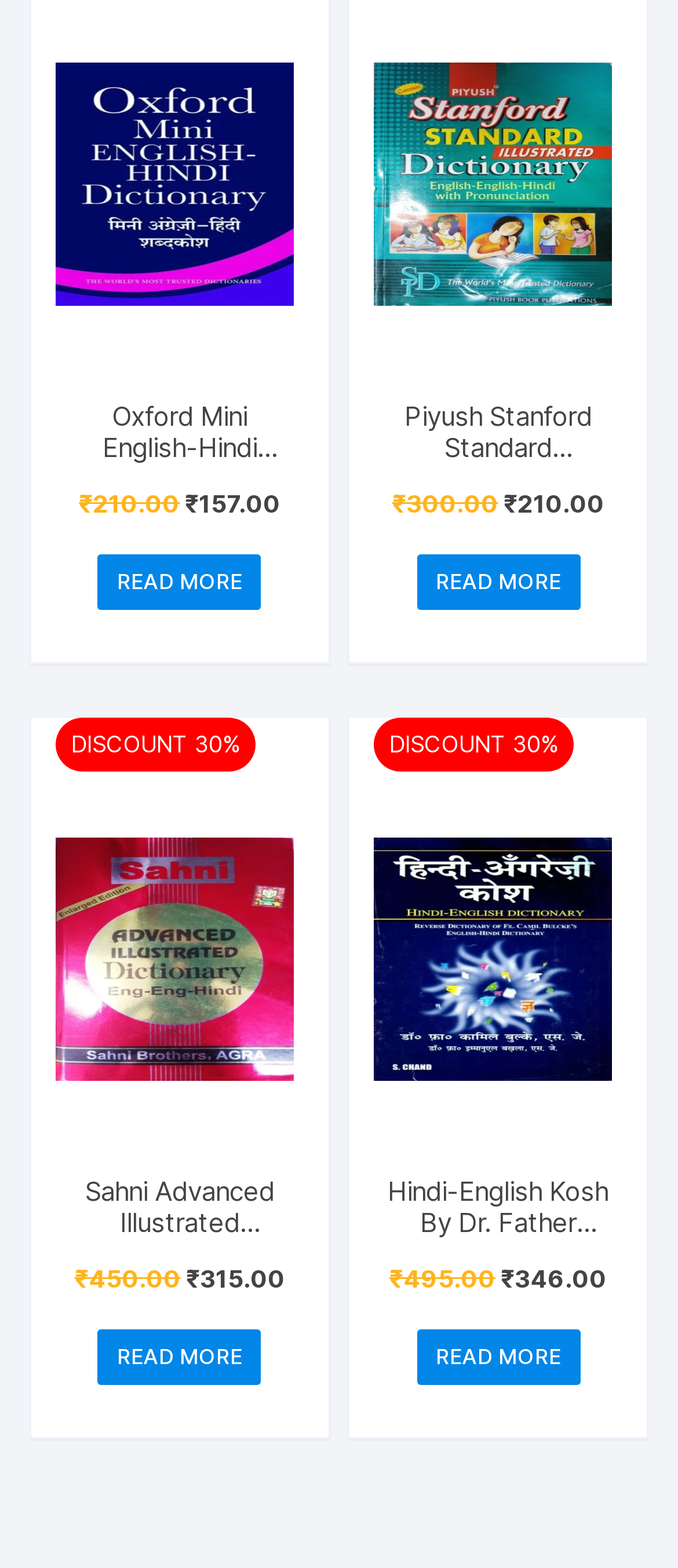What is the discount percentage on Sahni Advanced Illustrated Dictionary?
Please provide a full and detailed response to the question.

The discount percentage on Sahni Advanced Illustrated Dictionary can be found by looking at the StaticText element with the text 'DISCOUNT 30%' which is located above the heading element with the text 'Sahni Advanced Illustrated Dictionary Eng-Eng-Hindi (9788185707303)'. This element has the bounding box coordinates [0.105, 0.466, 0.354, 0.484].